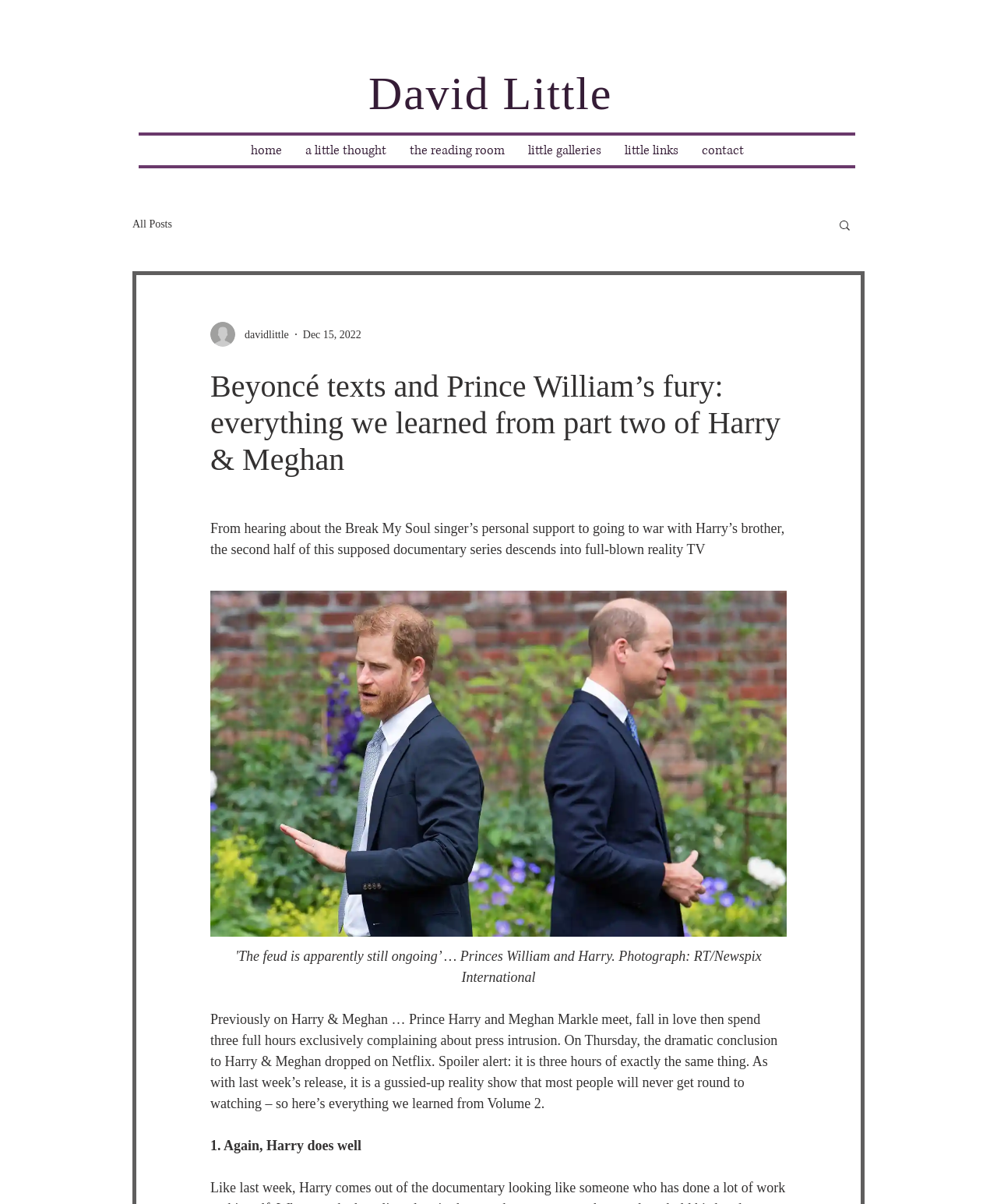How many links are in the navigation section?
Please provide a full and detailed response to the question.

The navigation section contains several links, including 'home', 'a little thought', 'the reading room', 'little galleries', 'little links', and 'contact'. There are 6 links in total.